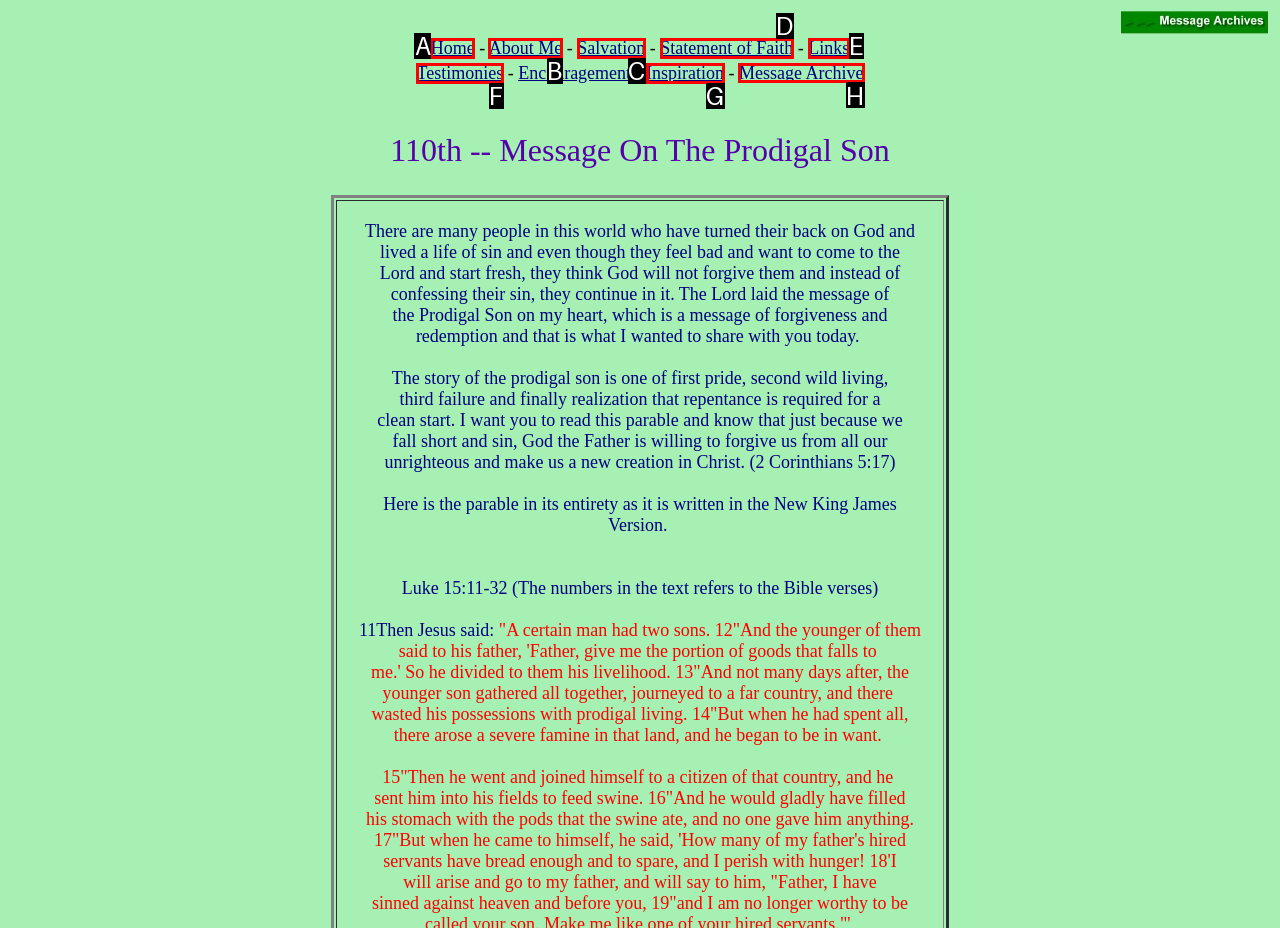Identify the HTML element you need to click to achieve the task: Click the 'Message Archive' link. Respond with the corresponding letter of the option.

H